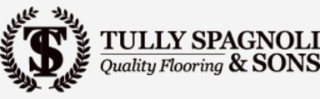Give a meticulous account of what the image depicts.

The image features the logo of Tully Spagnoli & Sons, a company specializing in quality flooring services. The design prominently displays the initials "TS" in an elegant style, flanked by decorative laurel wreaths, symbolizing excellence and craftsmanship. Below the initials, the name "TULLY SPAGNOLI" is written in a bold, refined font, while "Quality Flooring & SONS" is presented in a slightly smaller typeface, emphasizing the family-oriented nature of the business. This logo reflects the company's commitment to delivering high-quality flooring solutions.